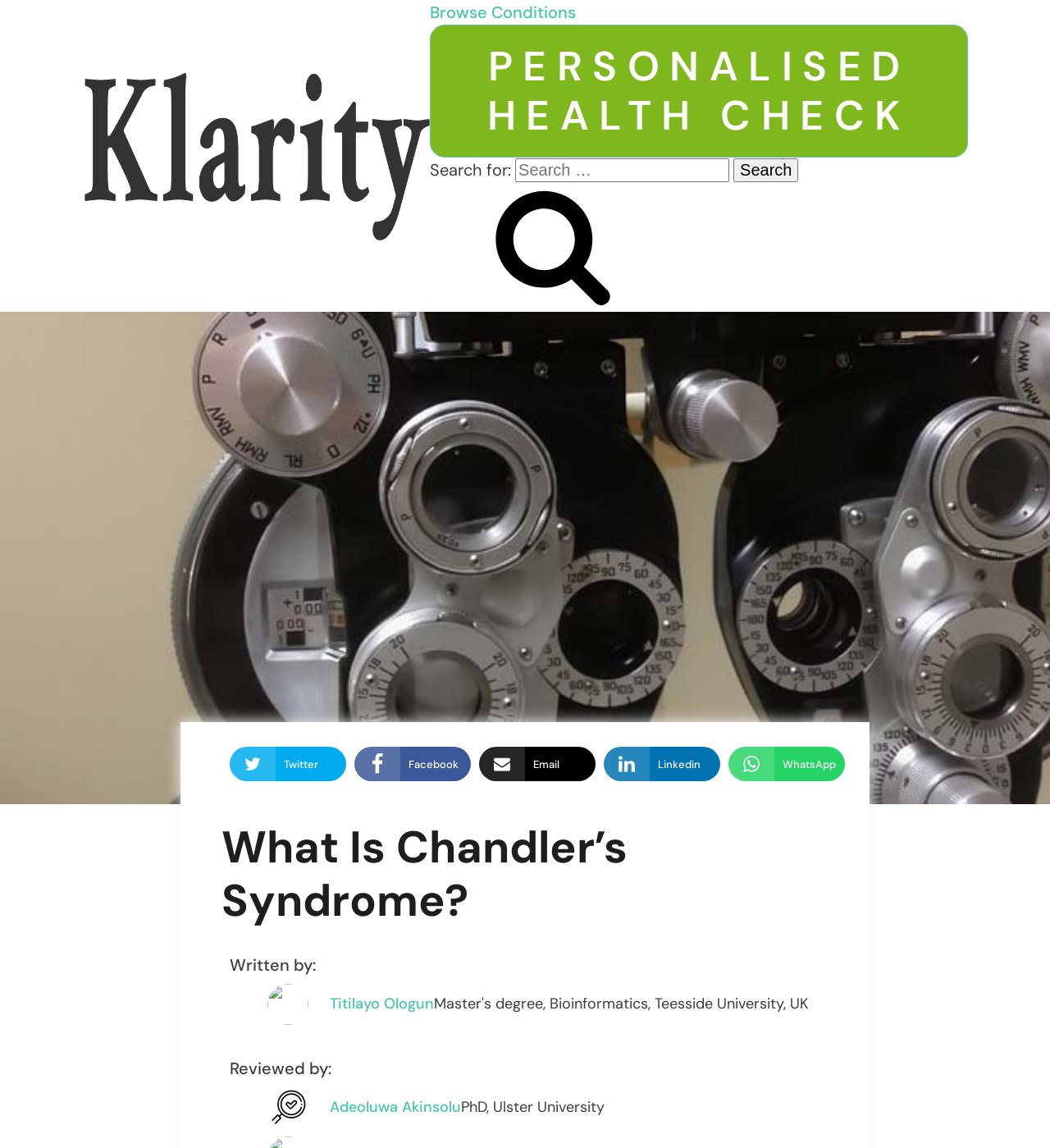Provide the bounding box coordinates in the format (top-left x, top-left y, bottom-right x, bottom-right y). All values are floating point numbers between 0 and 1. Determine the bounding box coordinate of the UI element described as: Browse Conditions

[0.409, 0.0, 0.549, 0.021]